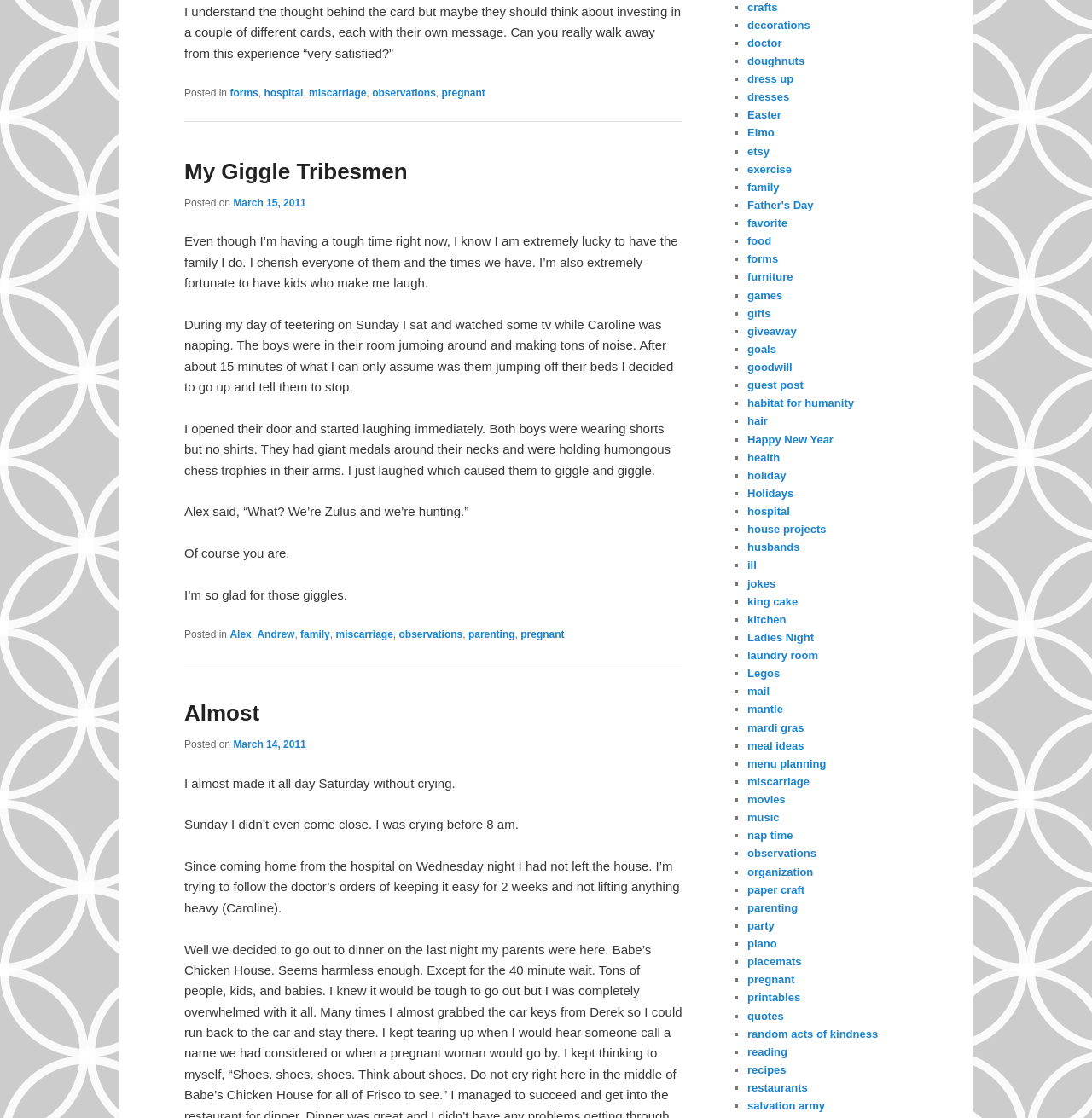Please identify the bounding box coordinates of the element's region that should be clicked to execute the following instruction: "Click the link 'My Giggle Tribesmen'". The bounding box coordinates must be four float numbers between 0 and 1, i.e., [left, top, right, bottom].

[0.169, 0.142, 0.373, 0.165]